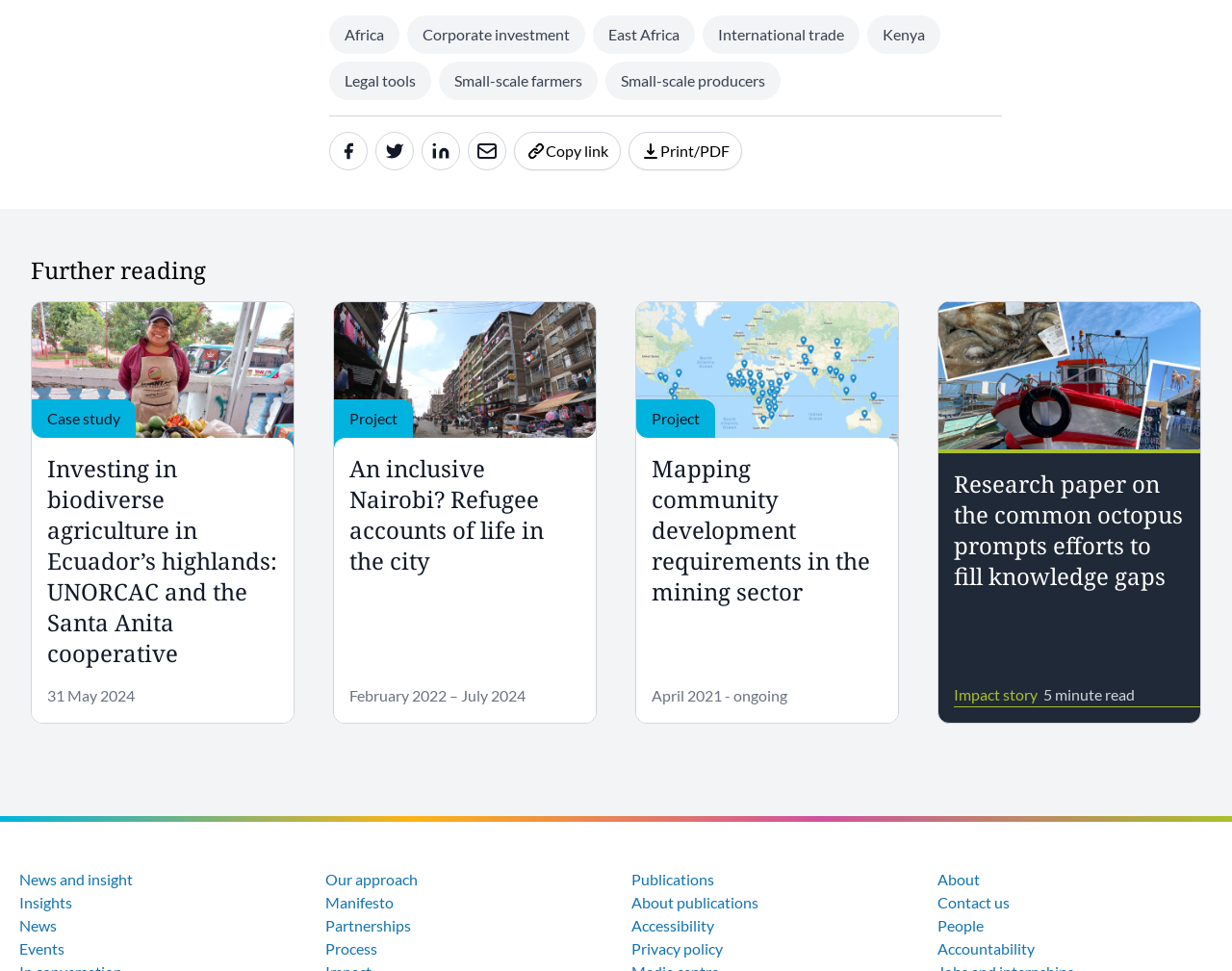Use a single word or phrase to answer the question: 
How many social media sharing options are available?

4